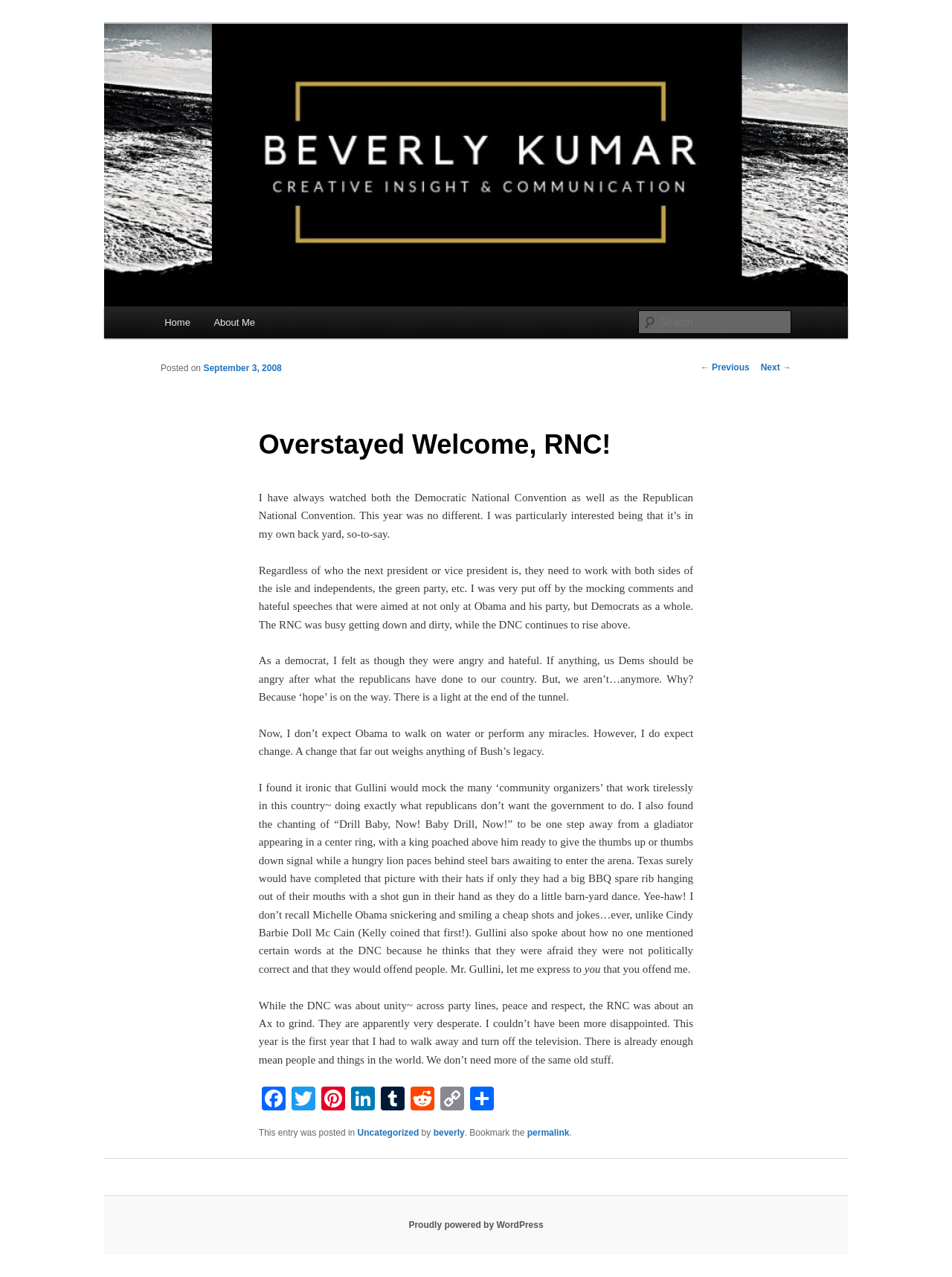Give the bounding box coordinates for this UI element: "parent_node: Search name="s" placeholder="Search"". The coordinates should be four float numbers between 0 and 1, arranged as [left, top, right, bottom].

[0.671, 0.243, 0.831, 0.262]